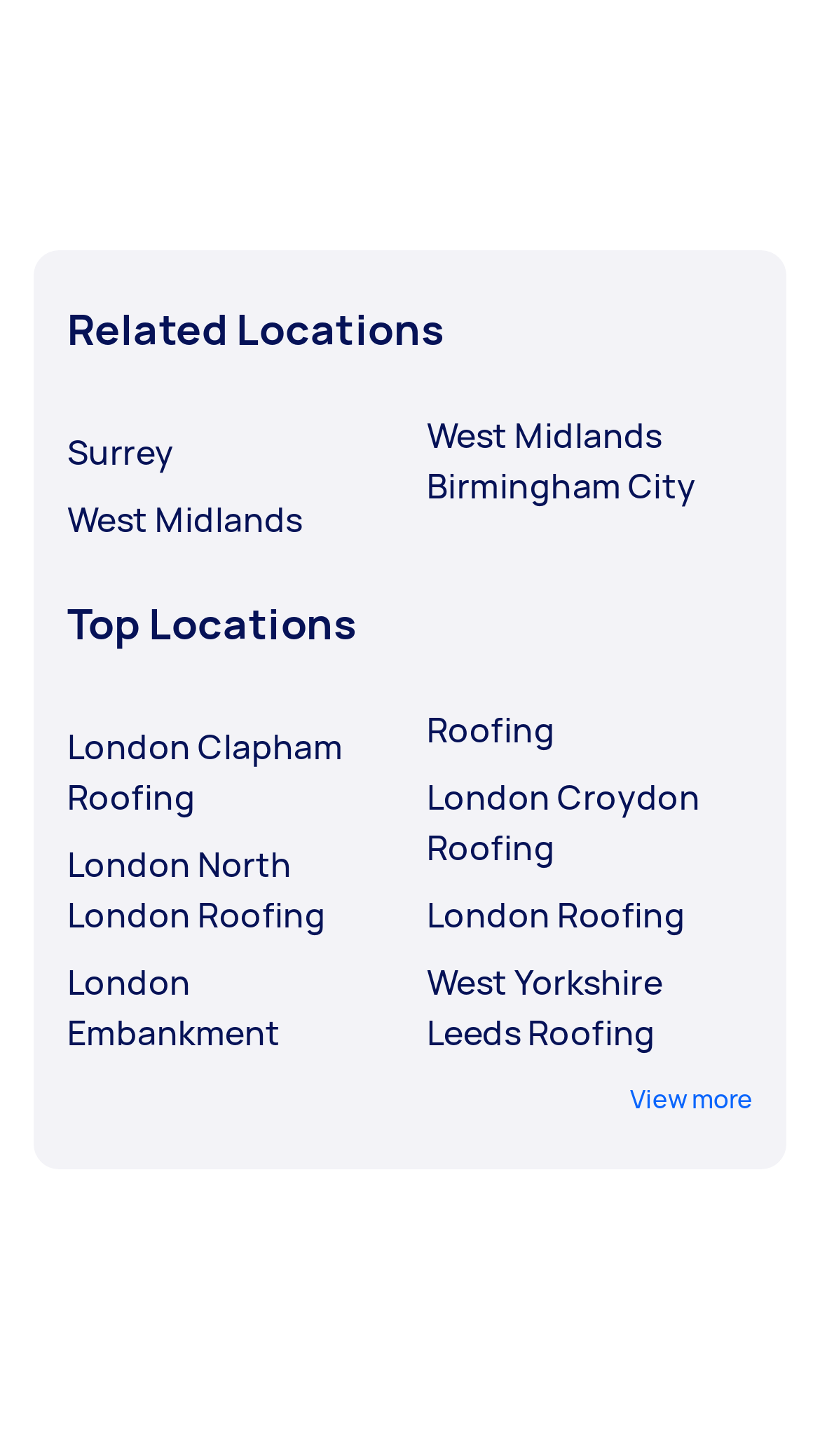Determine the bounding box coordinates of the clickable area required to perform the following instruction: "View more locations". The coordinates should be represented as four float numbers between 0 and 1: [left, top, right, bottom].

[0.082, 0.744, 0.918, 0.767]